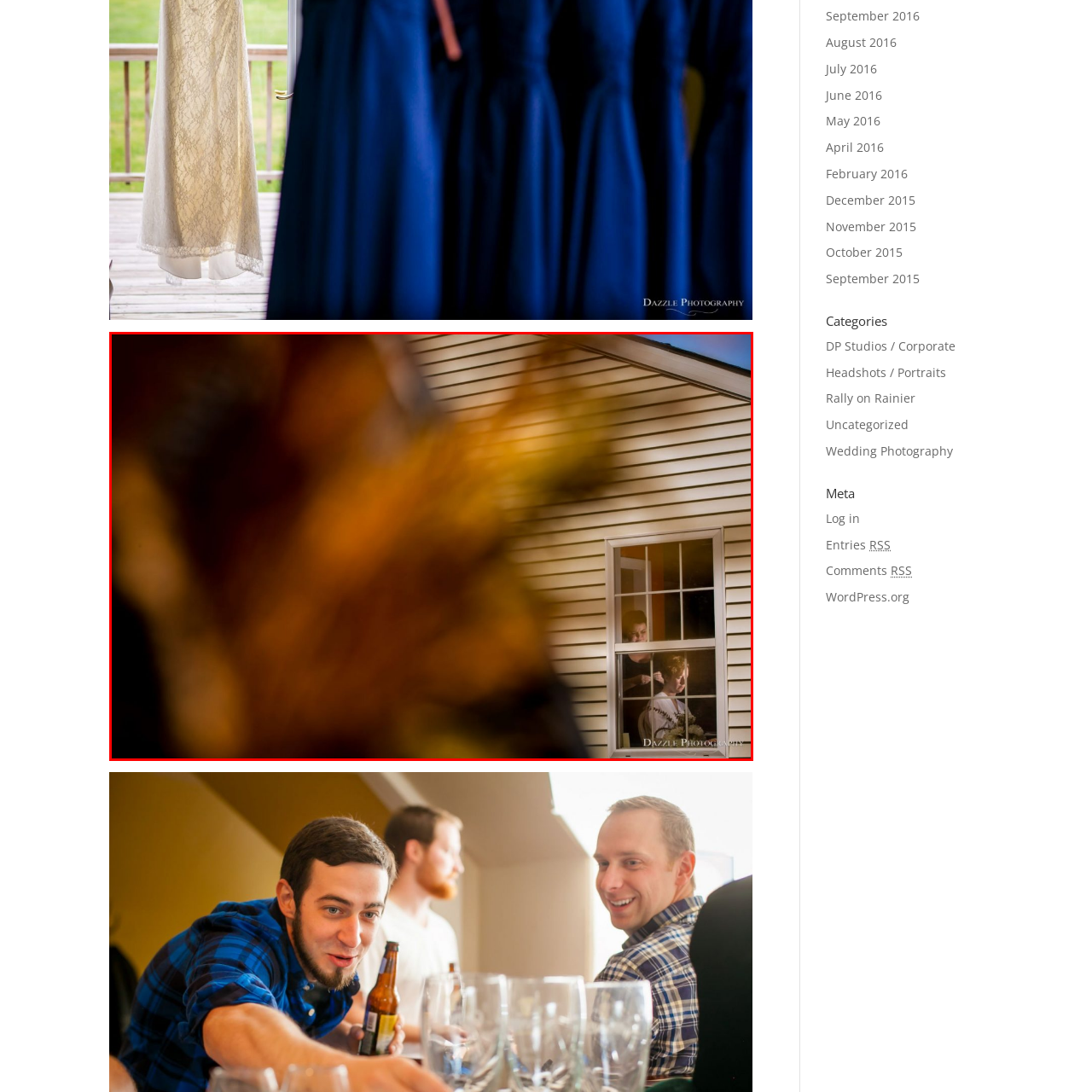Observe the image encased in the red box and deliver an in-depth response to the subsequent question by interpreting the details within the image:
How many figures are visible through the window?

The caption states 'two figures can be seen' through the window, one engaged in preparation or contemplation, and the other gazing out.